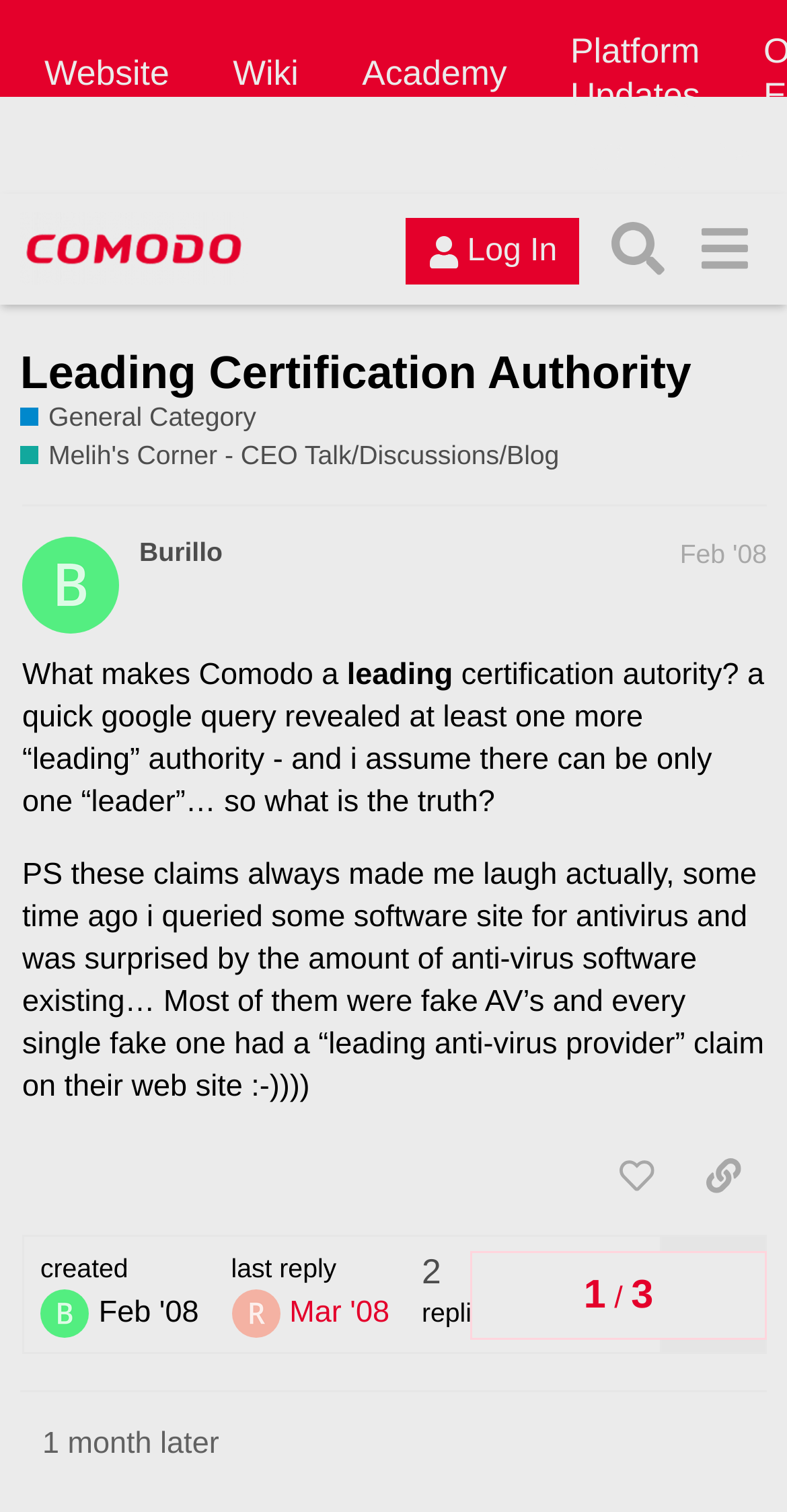Who is the author of the first post?
Identify the answer in the screenshot and reply with a single word or phrase.

Burillo